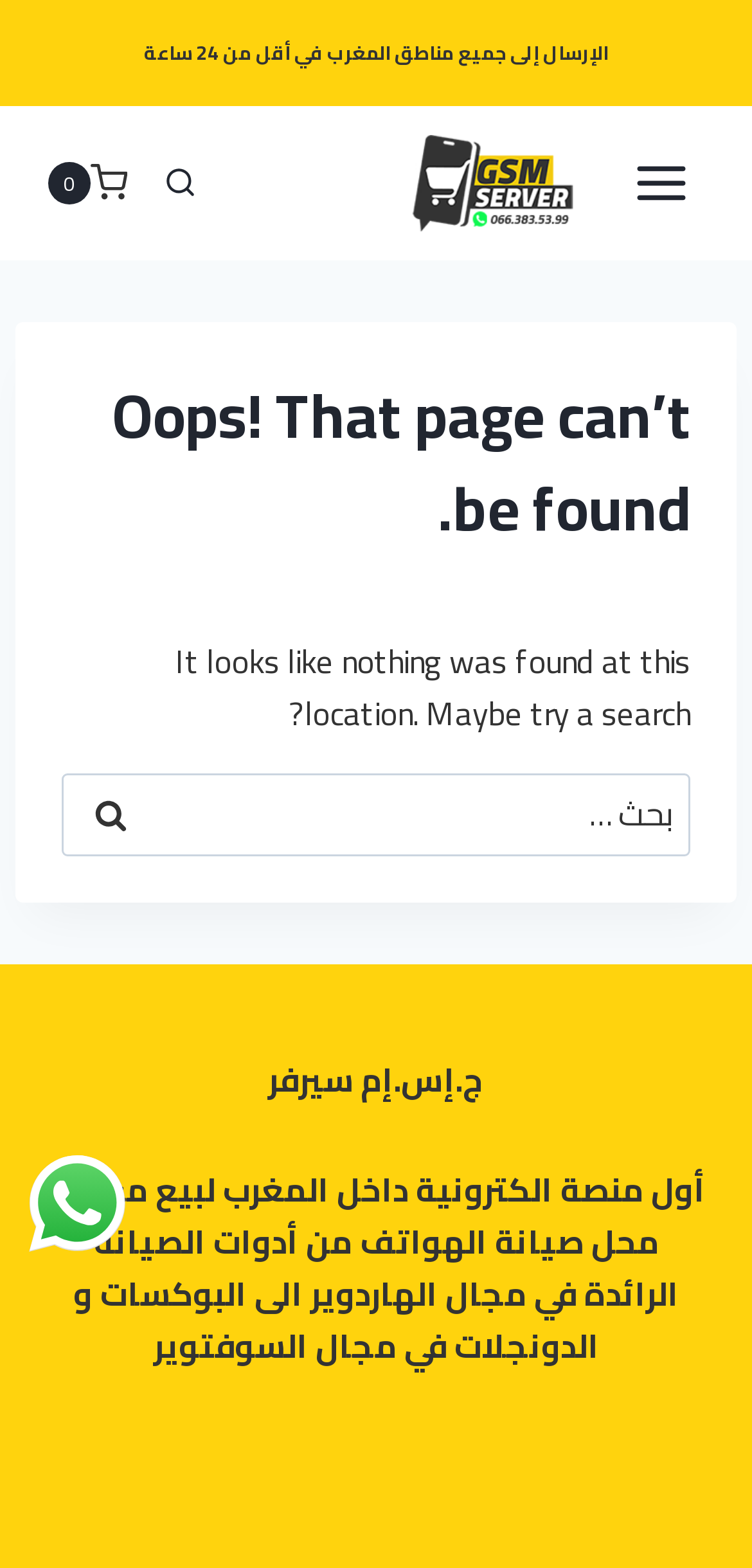Please find the bounding box coordinates of the clickable region needed to complete the following instruction: "Open menu". The bounding box coordinates must consist of four float numbers between 0 and 1, i.e., [left, top, right, bottom].

[0.819, 0.092, 0.938, 0.142]